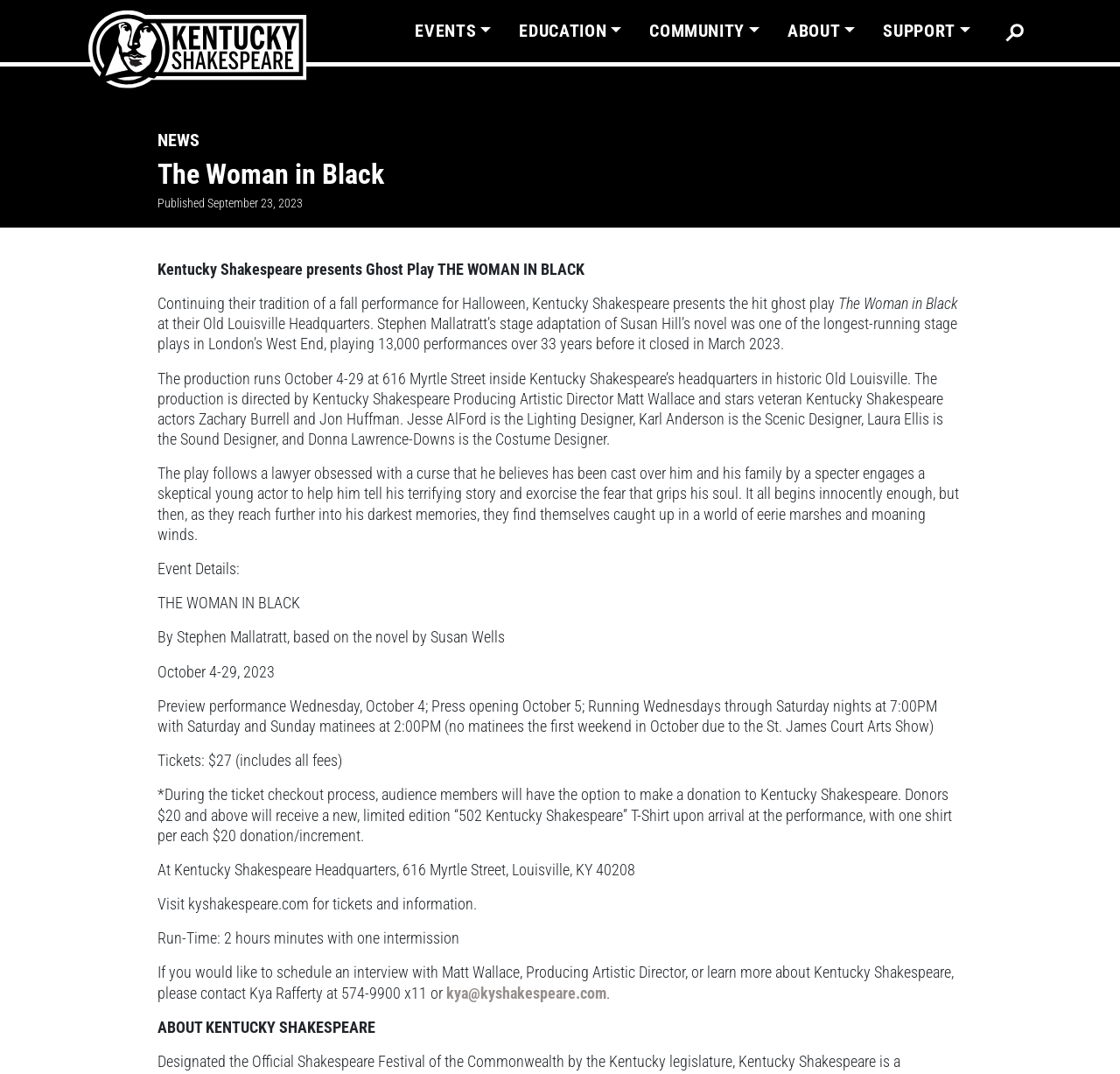Locate and provide the bounding box coordinates for the HTML element that matches this description: "parent_node: EVENTS".

[0.079, 0.009, 0.274, 0.049]